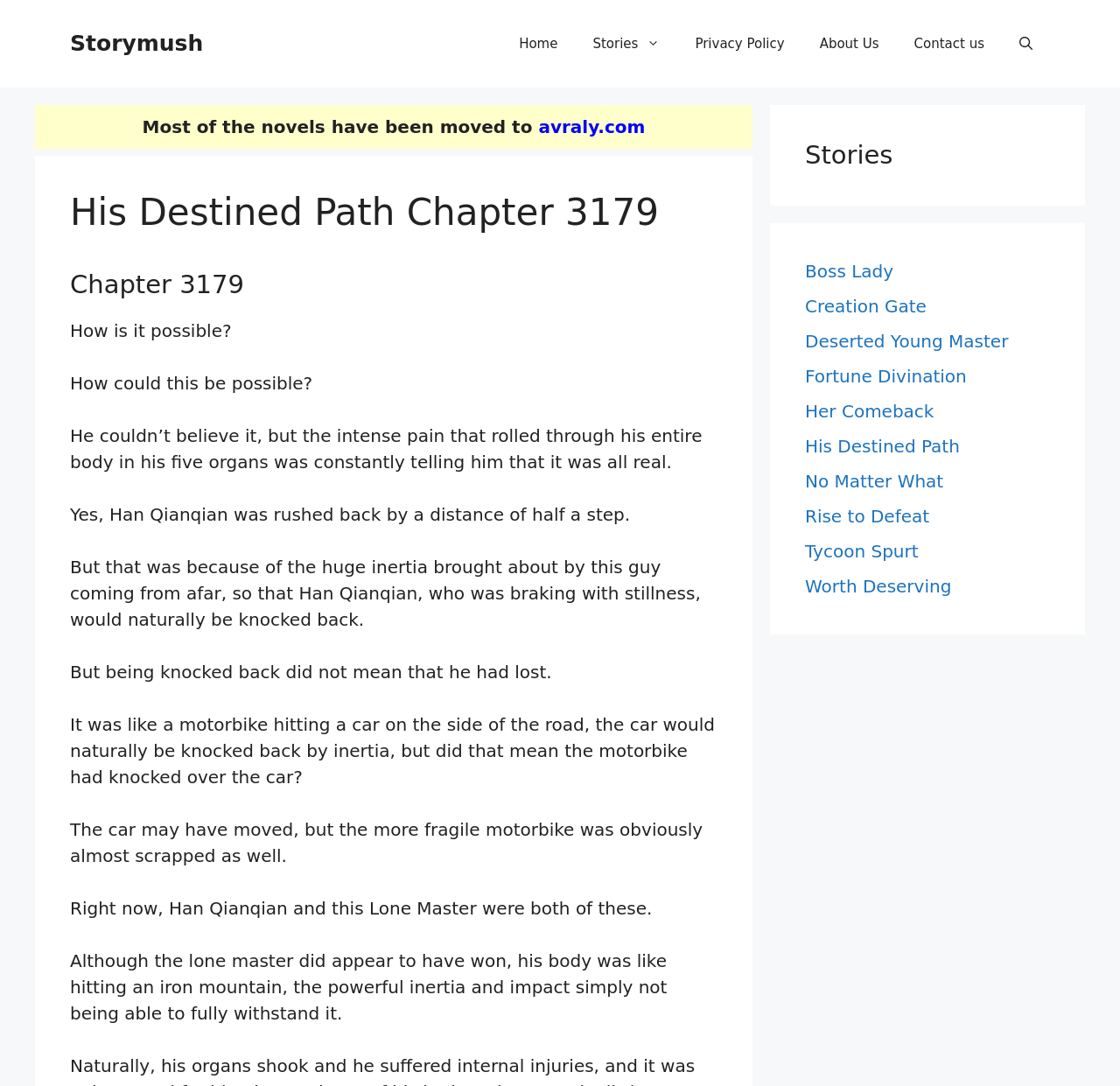What is the story about?
Please respond to the question with a detailed and informative answer.

The story appears to be about a confrontation between Han Qianqian and Lone Master, as described in the static text elements, where Han Qianqian is rushed back by a distance of half a step and Lone Master's body is like hitting an iron mountain.